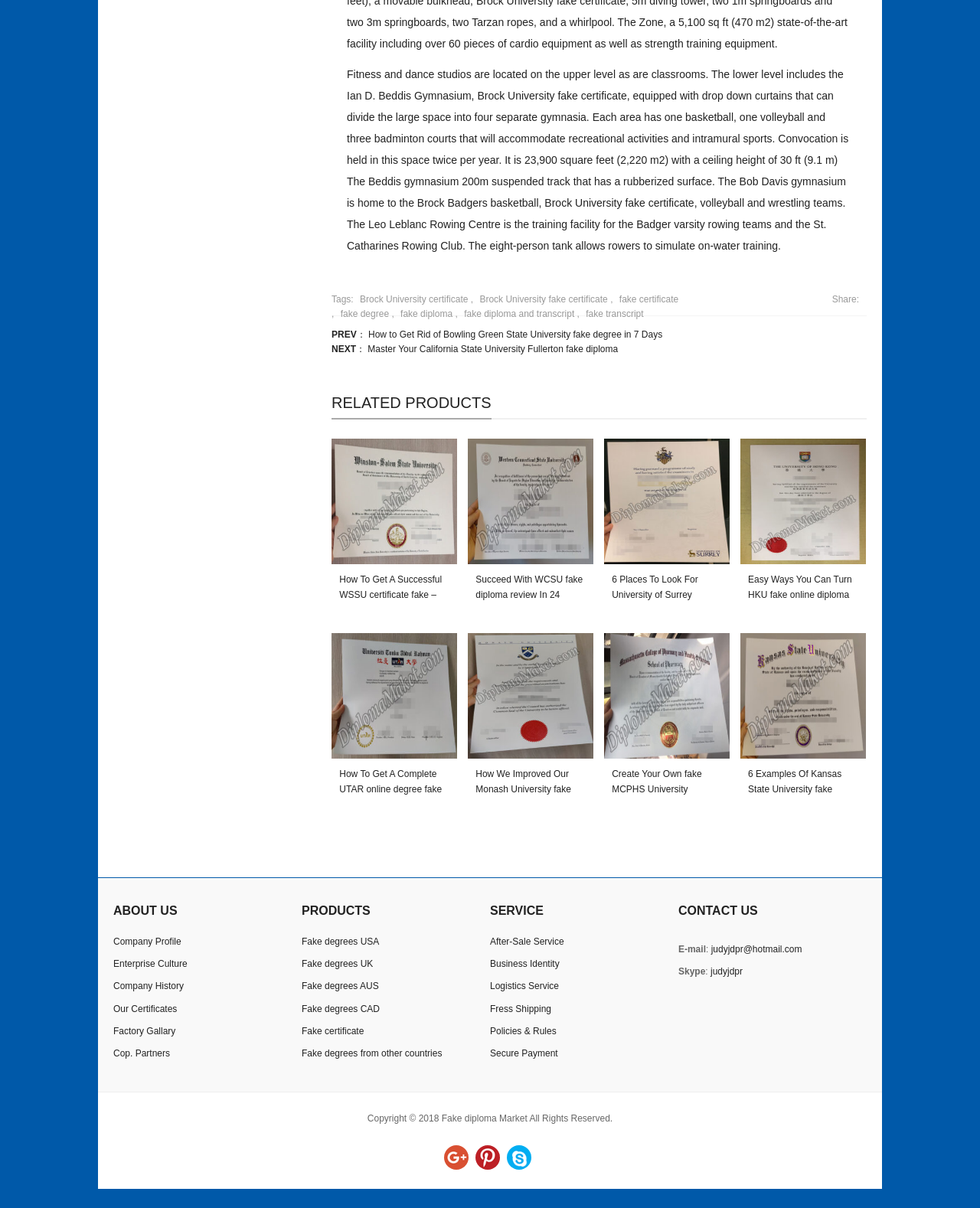Given the webpage screenshot and the description, determine the bounding box coordinates (top-left x, top-left y, bottom-right x, bottom-right y) that define the location of the UI element matching this description: Fake degrees from other countries

[0.308, 0.867, 0.451, 0.876]